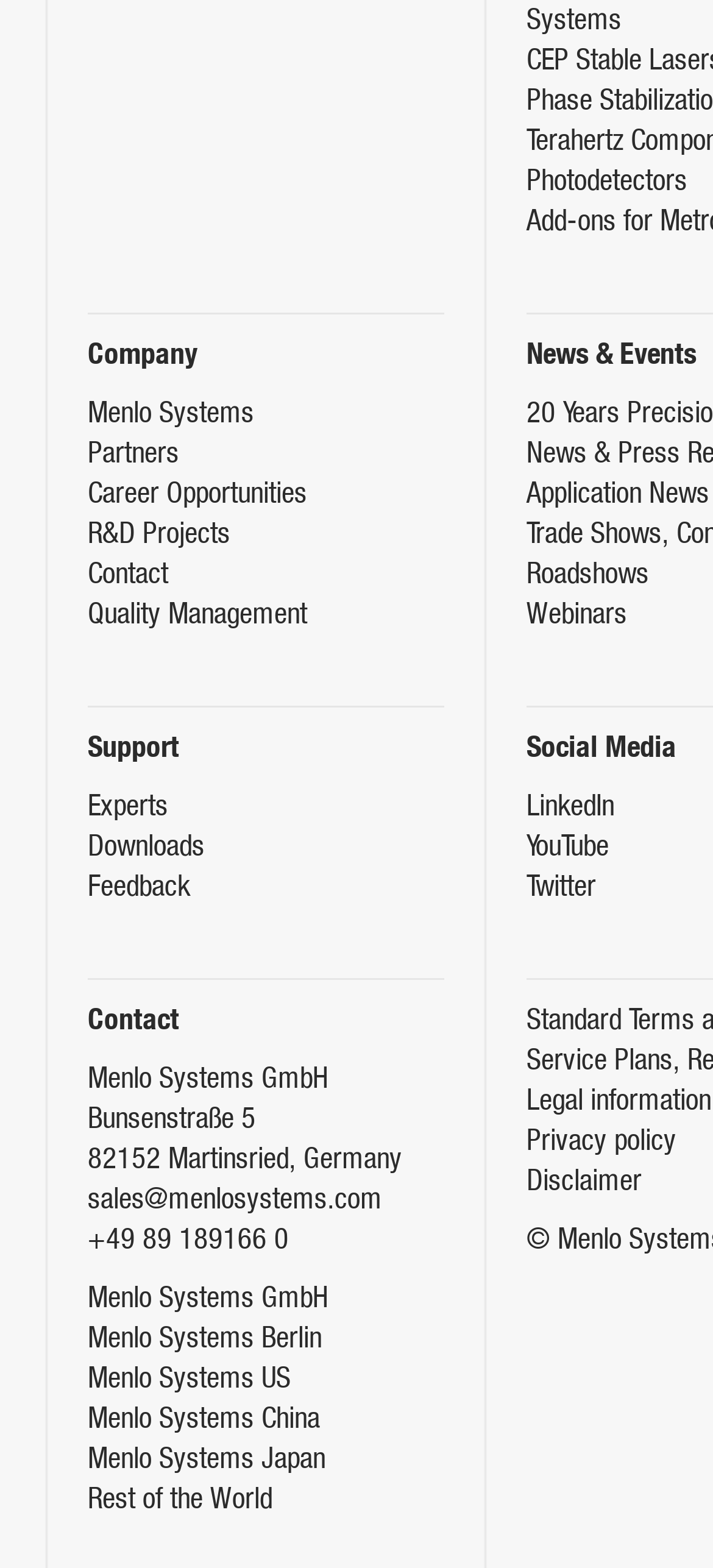Examine the screenshot and answer the question in as much detail as possible: What are the different locations of Menlo Systems?

The different locations of Menlo Systems are listed at the bottom of the webpage, with links to Menlo Systems GmbH, Menlo Systems Berlin, Menlo Systems US, Menlo Systems China, Menlo Systems Japan, and Rest of the World.